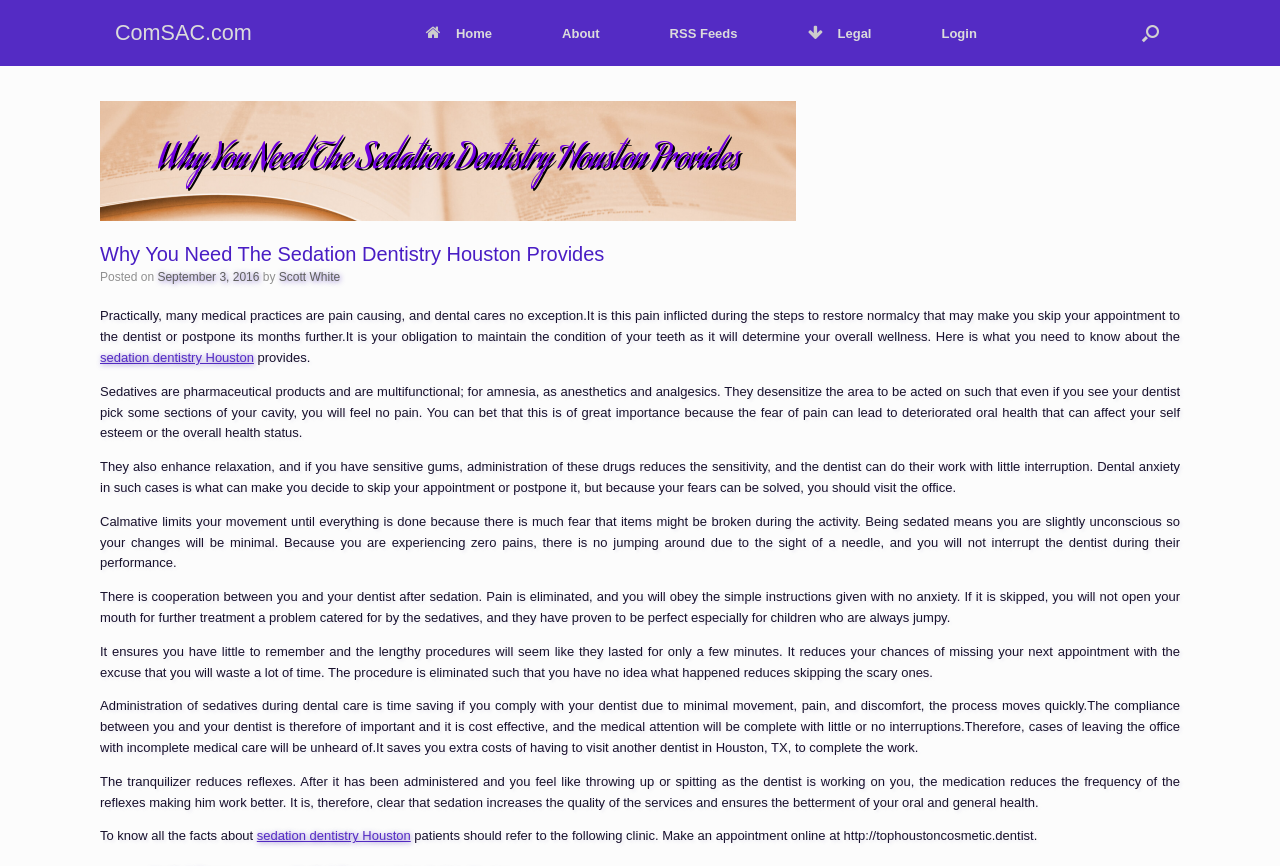Specify the bounding box coordinates of the element's area that should be clicked to execute the given instruction: "Click the Home link". The coordinates should be four float numbers between 0 and 1, i.e., [left, top, right, bottom].

[0.305, 0.008, 0.412, 0.069]